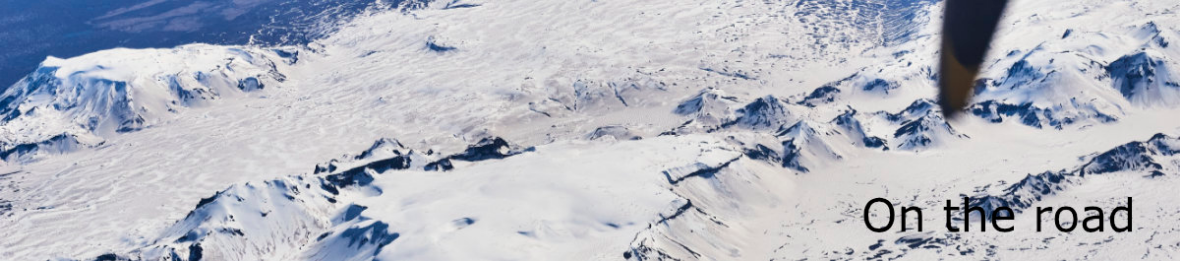What is the atmosphere of the image?
Provide a detailed and well-explained answer to the question.

The caption describes the atmosphere of the image as 'serene', which suggests a peaceful and calm mood.